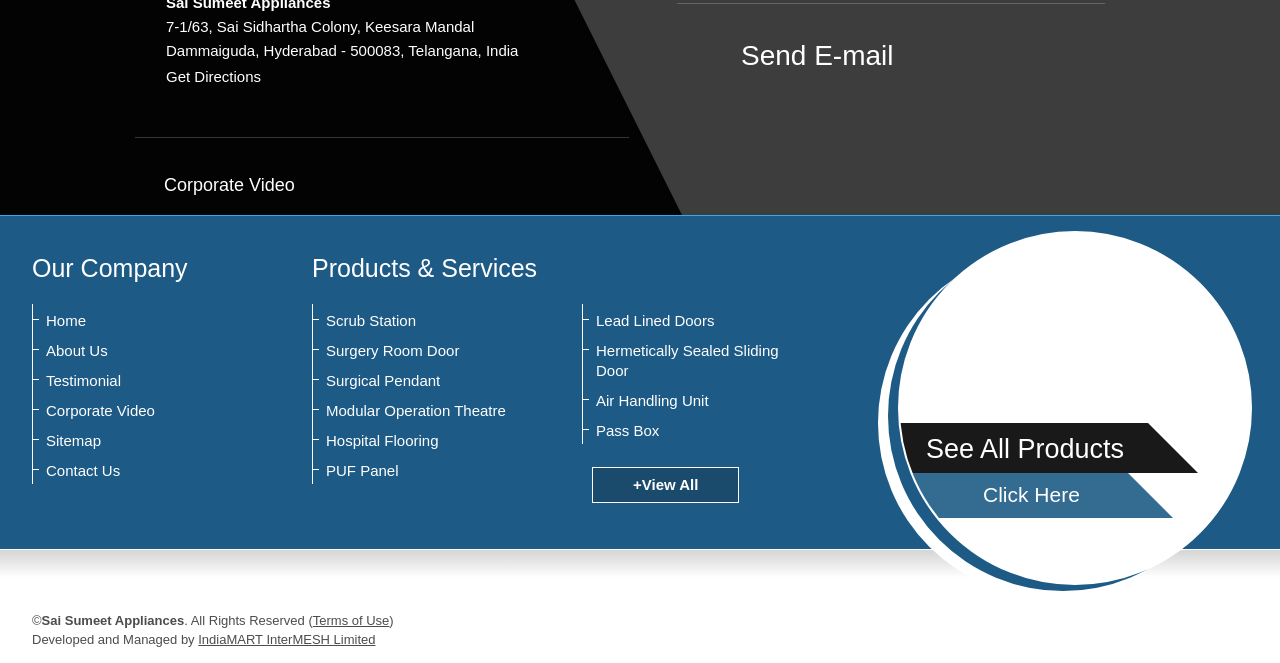How many images are there on the webpage?
Utilize the image to construct a detailed and well-explained answer.

There are two images on the webpage, one is the 'SS Pass Box' image, and the other is the 'Sai Sumeet Appliances' image at the bottom of the webpage.